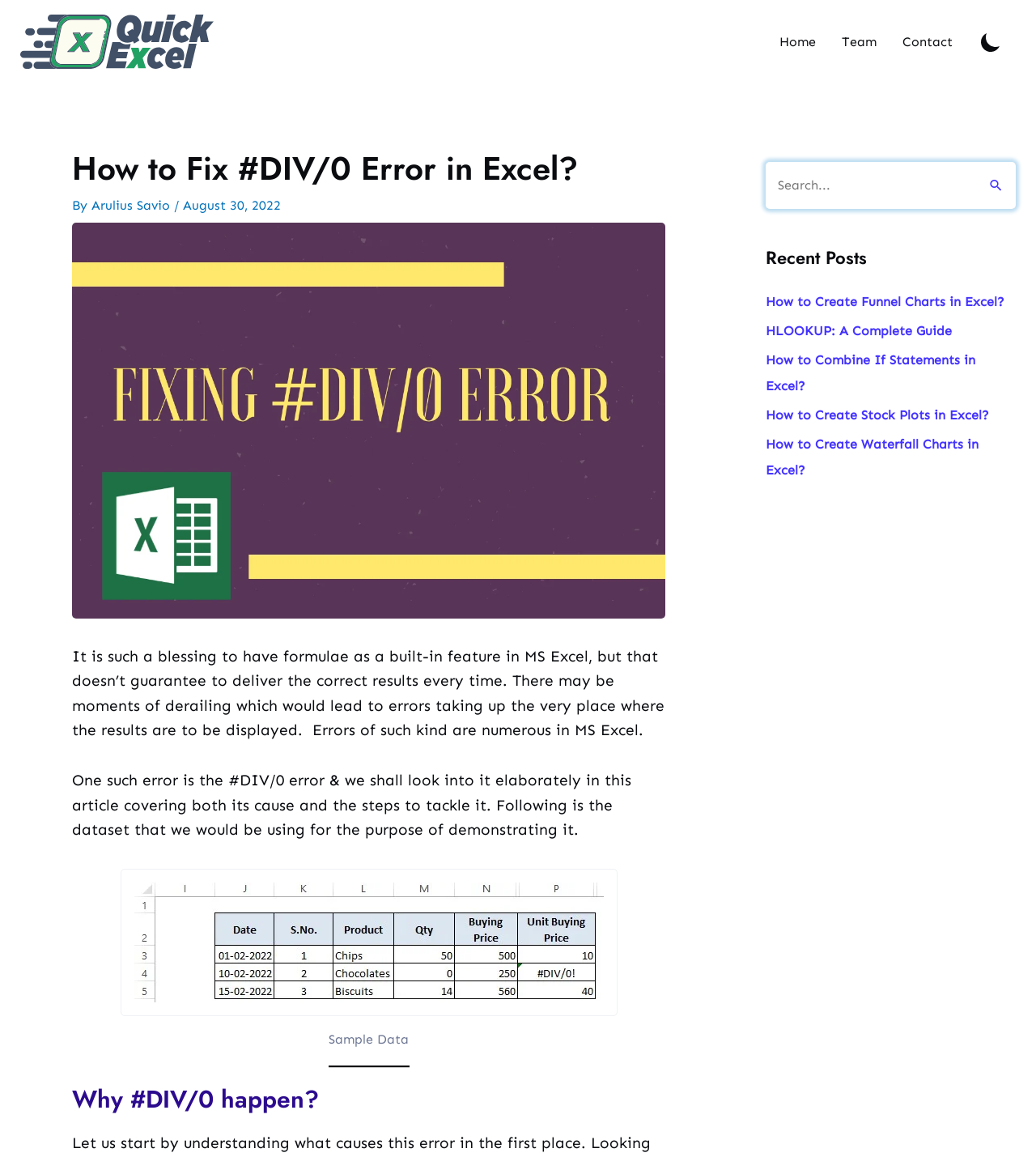Provide the bounding box for the UI element matching this description: "Read more below".

None